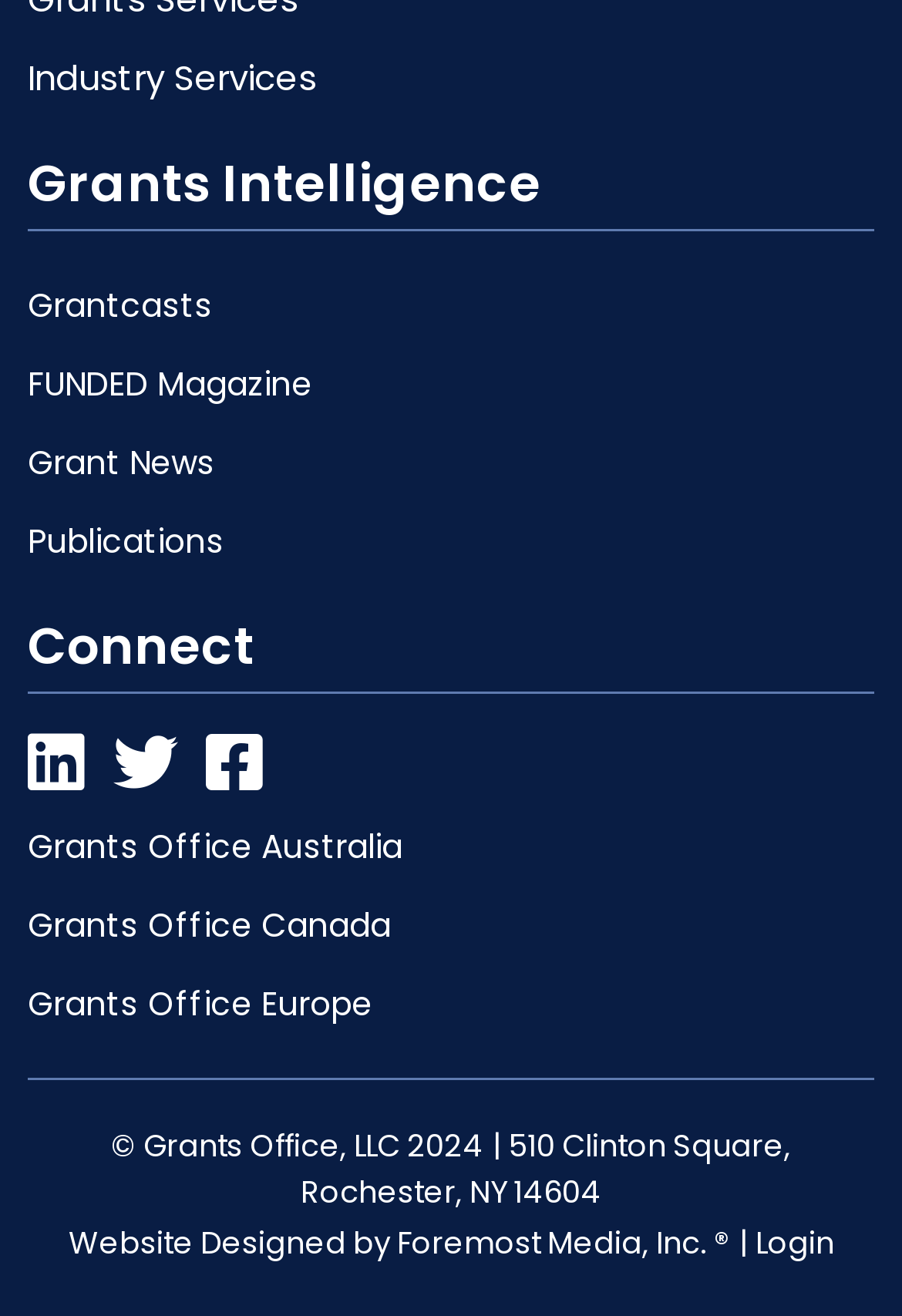Determine the bounding box coordinates of the clickable element to achieve the following action: 'Explore Grants Office Australia'. Provide the coordinates as four float values between 0 and 1, formatted as [left, top, right, bottom].

[0.031, 0.621, 0.446, 0.663]